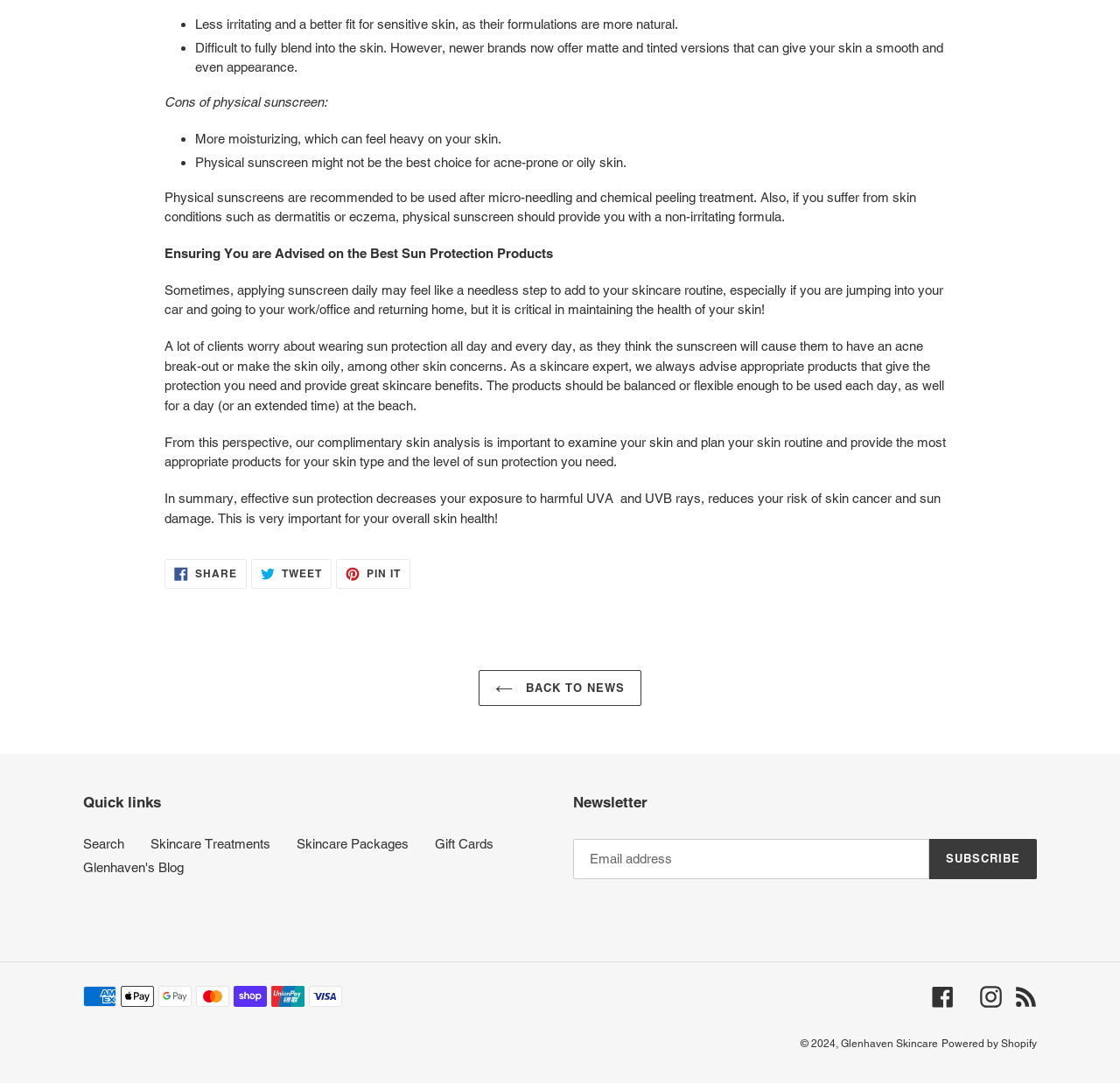Please identify the bounding box coordinates of the element's region that needs to be clicked to fulfill the following instruction: "Subscribe to the newsletter". The bounding box coordinates should consist of four float numbers between 0 and 1, i.e., [left, top, right, bottom].

[0.829, 0.774, 0.926, 0.812]